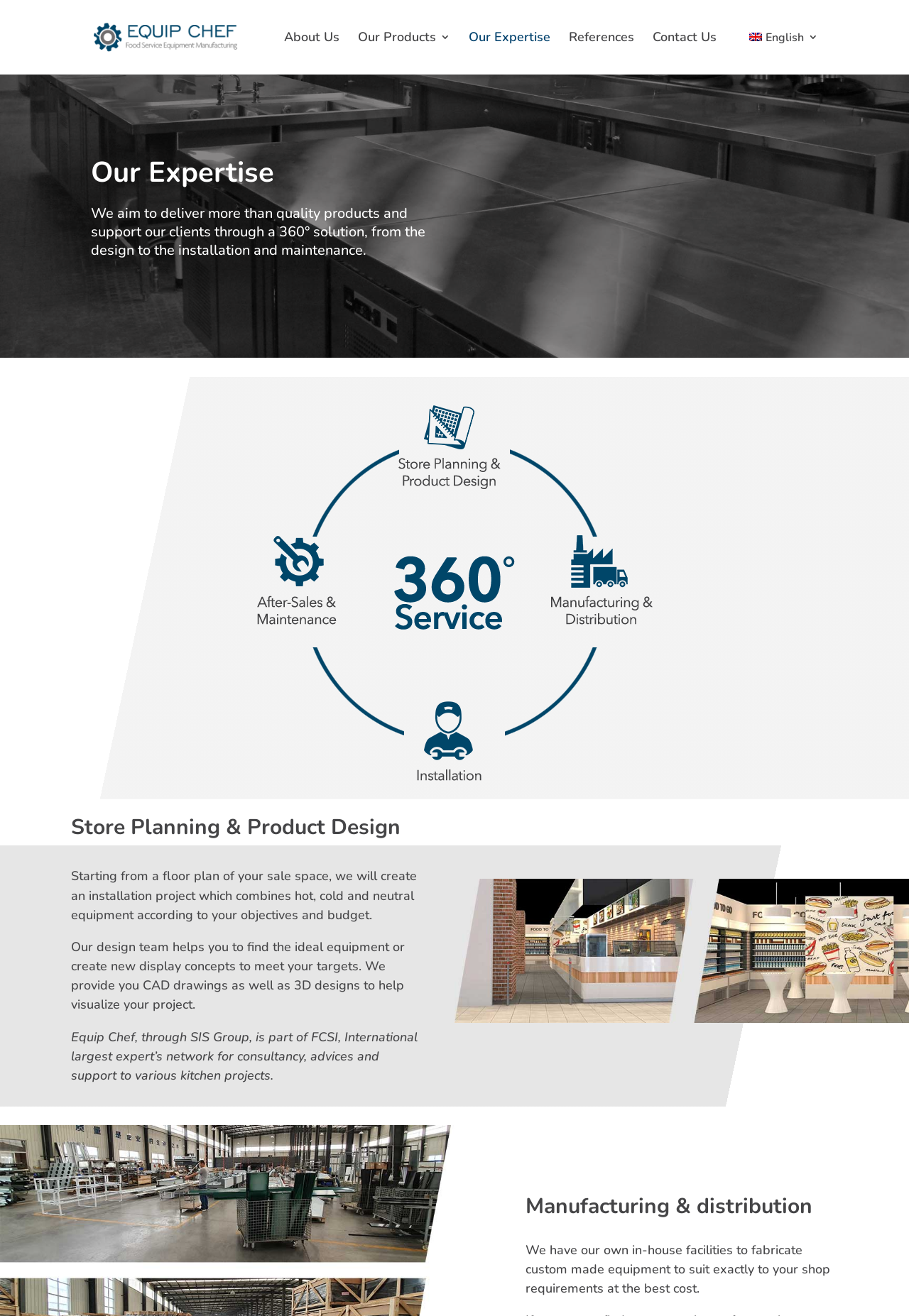What is the purpose of Equipchef China's design team?
Use the image to give a comprehensive and detailed response to the question.

According to the webpage, Equipchef China's design team helps clients find the ideal equipment or create new display concepts to meet their targets, and they provide CAD drawings as well as 3D designs to help visualize the project.